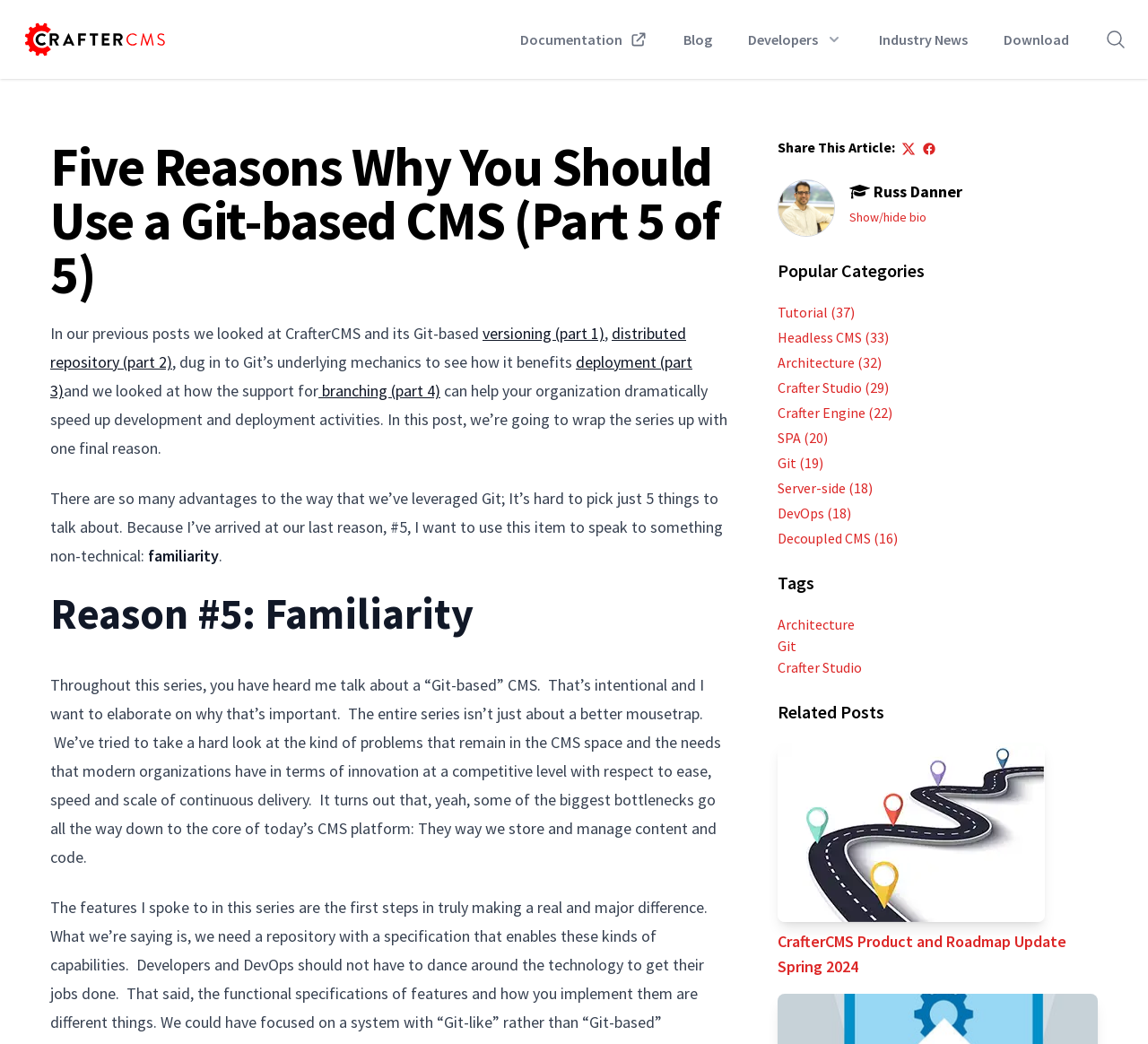Given the description of a UI element: "SPA (20)", identify the bounding box coordinates of the matching element in the webpage screenshot.

[0.677, 0.411, 0.721, 0.428]